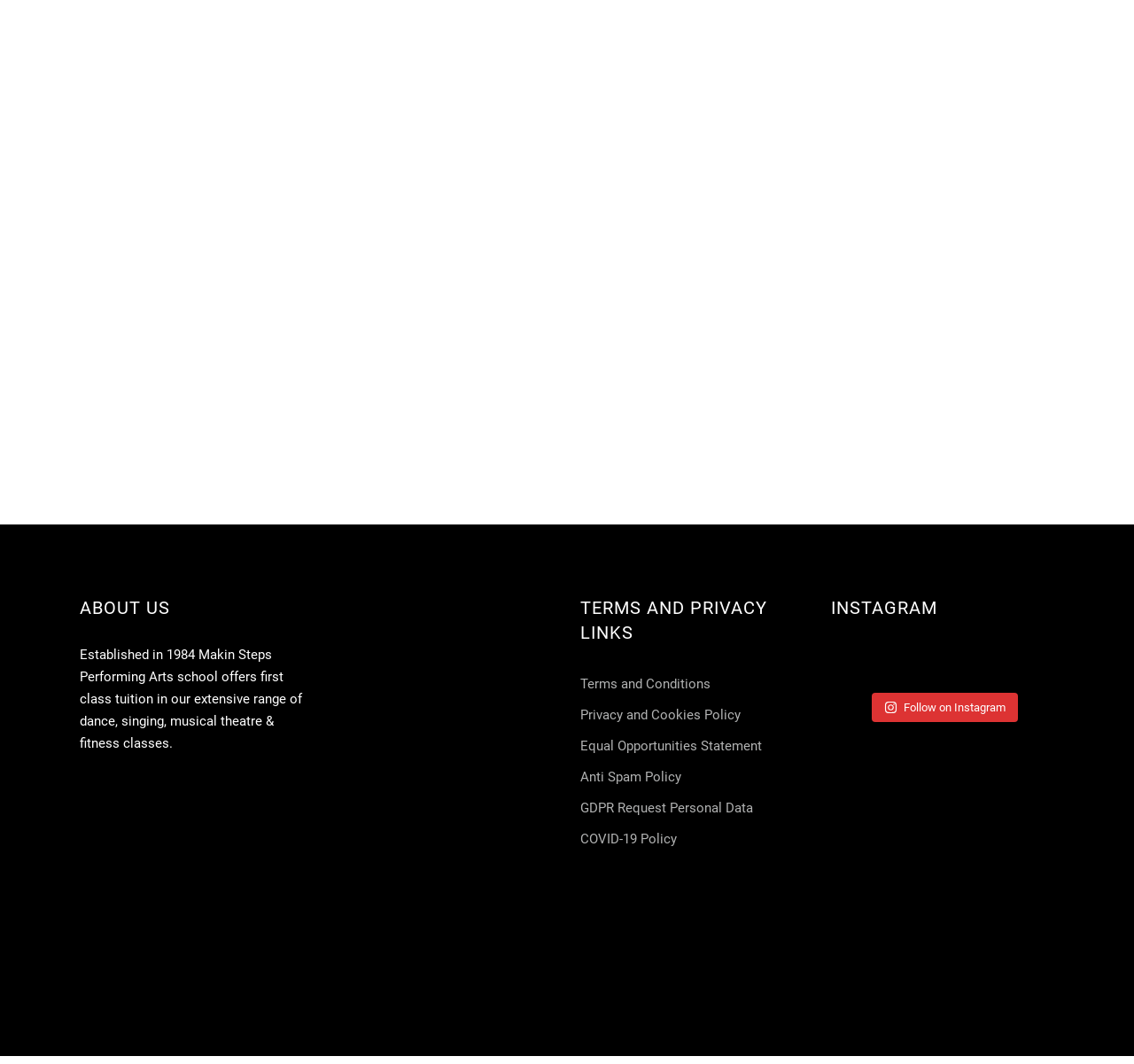What is the name of the performing arts school?
Answer the question based on the image using a single word or a brief phrase.

Makin Steps